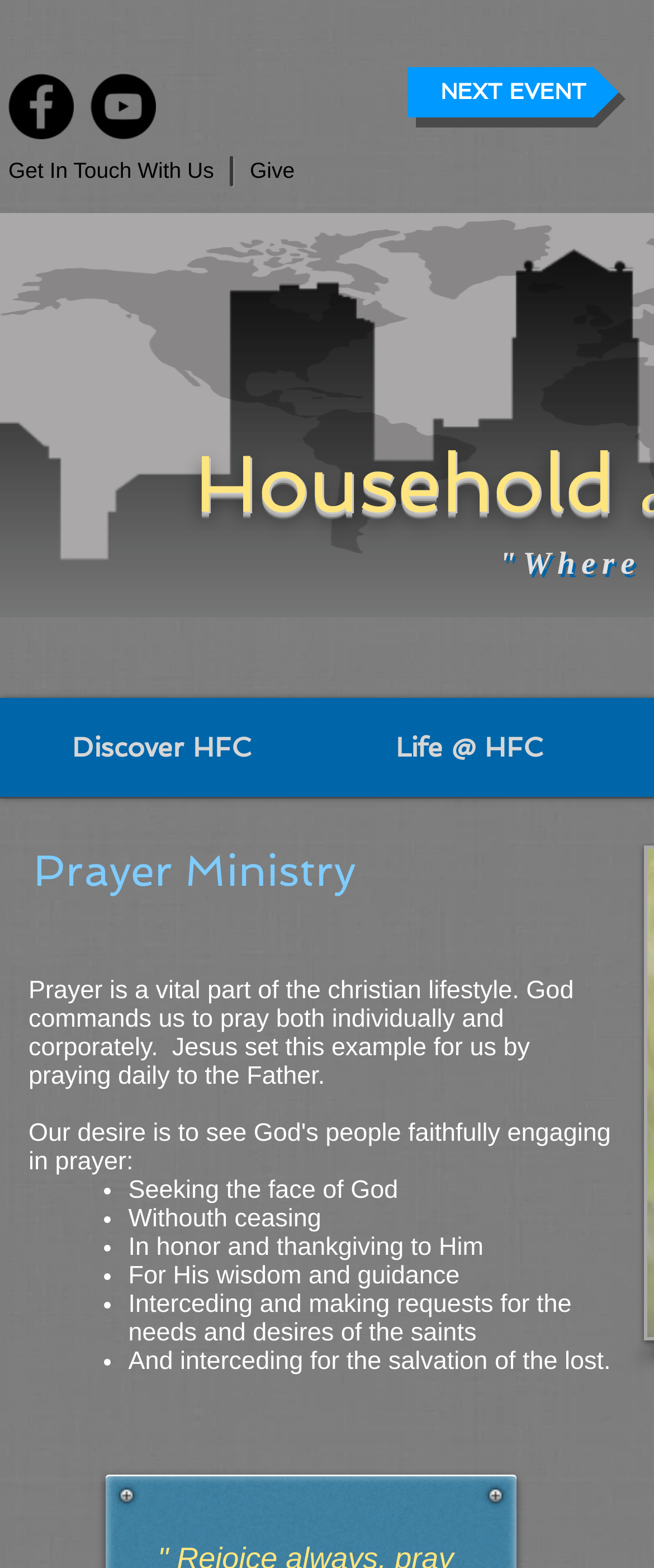Answer the question in one word or a short phrase:
What is the social media platform with a Facebook image?

Facebook